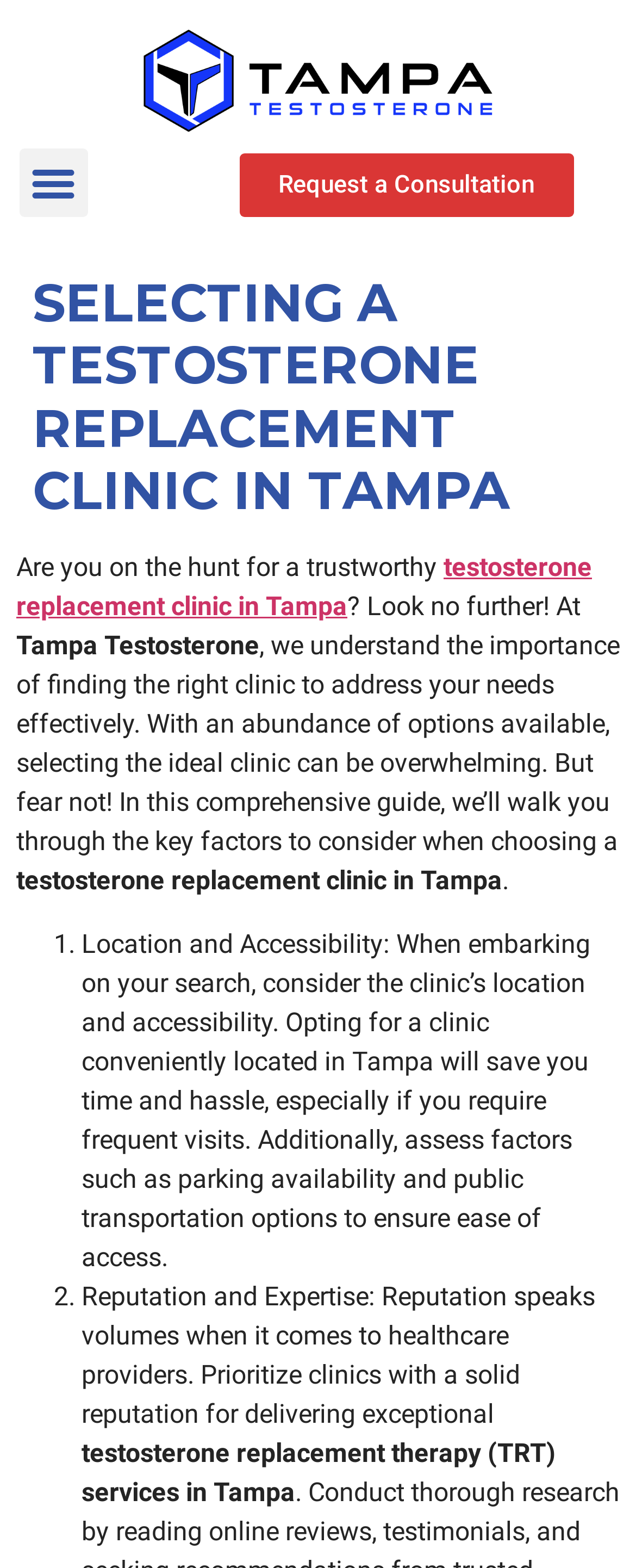Refer to the image and provide an in-depth answer to the question:
What type of services does the clinic provide?

I found a static text element that describes the clinic's services as 'testosterone replacement therapy (TRT) services in Tampa'. This suggests that the clinic provides Testosterone Replacement Therapy services.